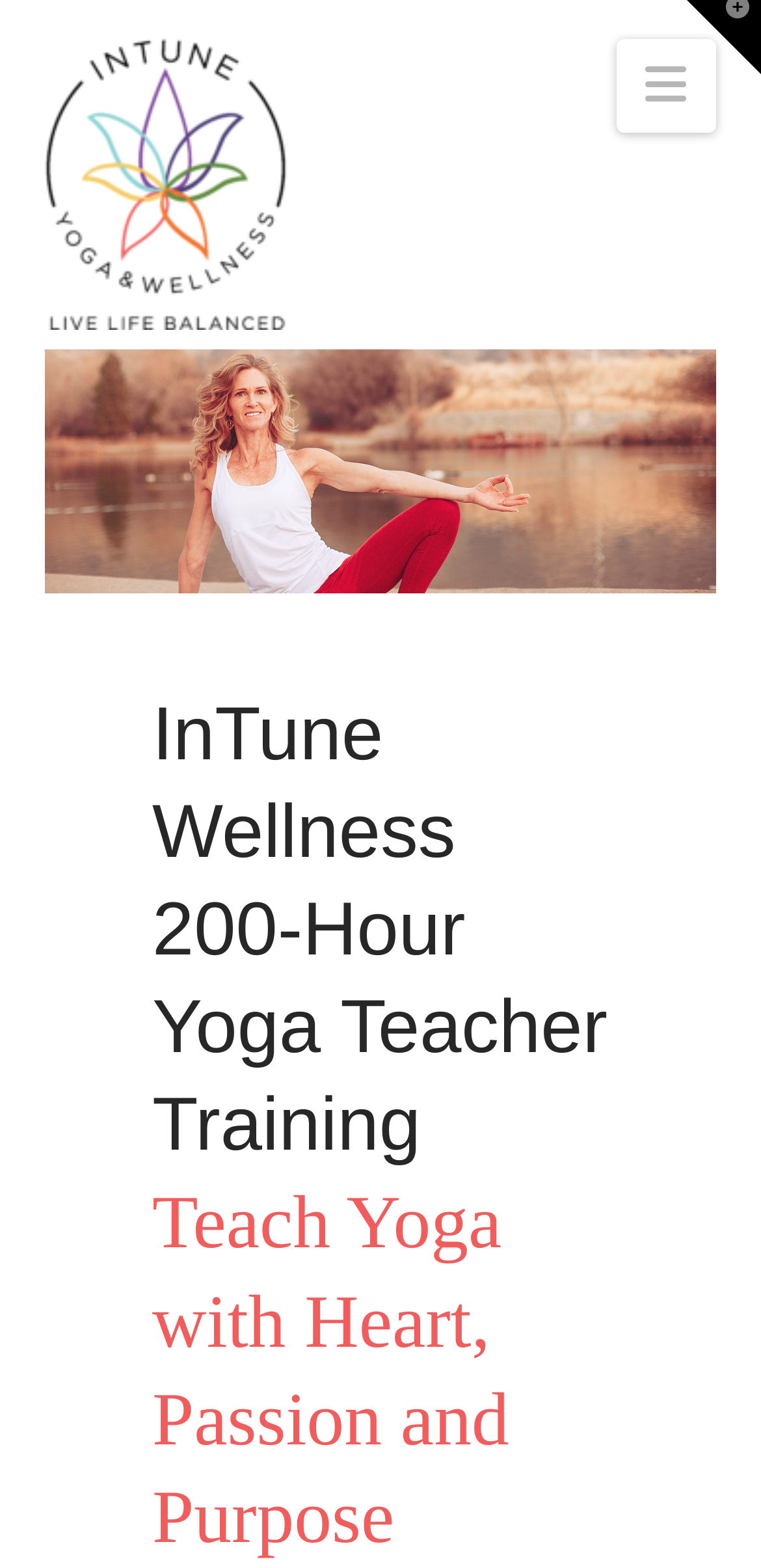Provide the bounding box coordinates of the HTML element this sentence describes: "parent_node: Navigation". The bounding box coordinates consist of four float numbers between 0 and 1, i.e., [left, top, right, bottom].

[0.06, 0.0, 0.381, 0.223]